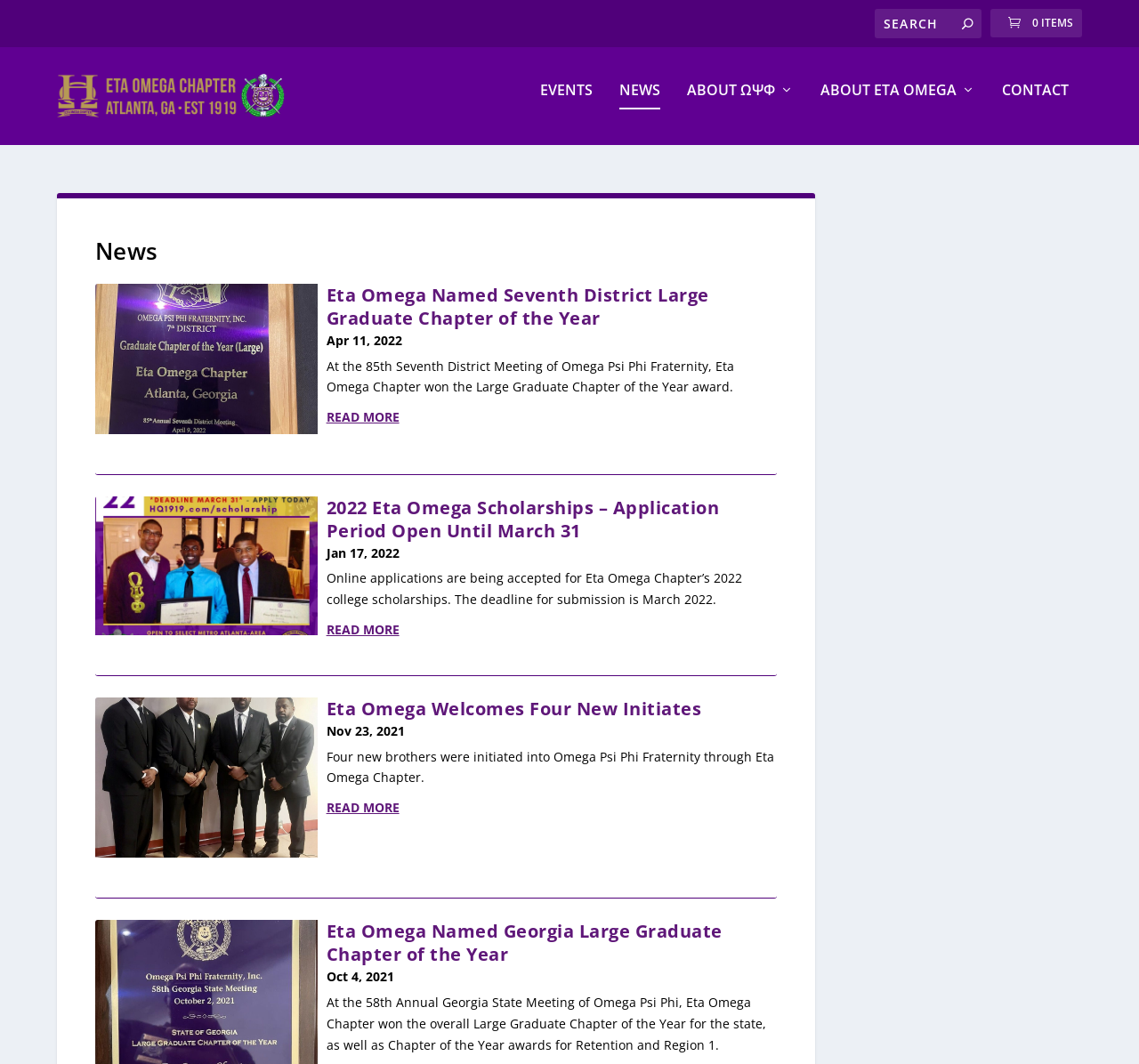Please determine the bounding box coordinates of the section I need to click to accomplish this instruction: "view ABOUT ETA OMEGA page".

[0.72, 0.089, 0.856, 0.148]